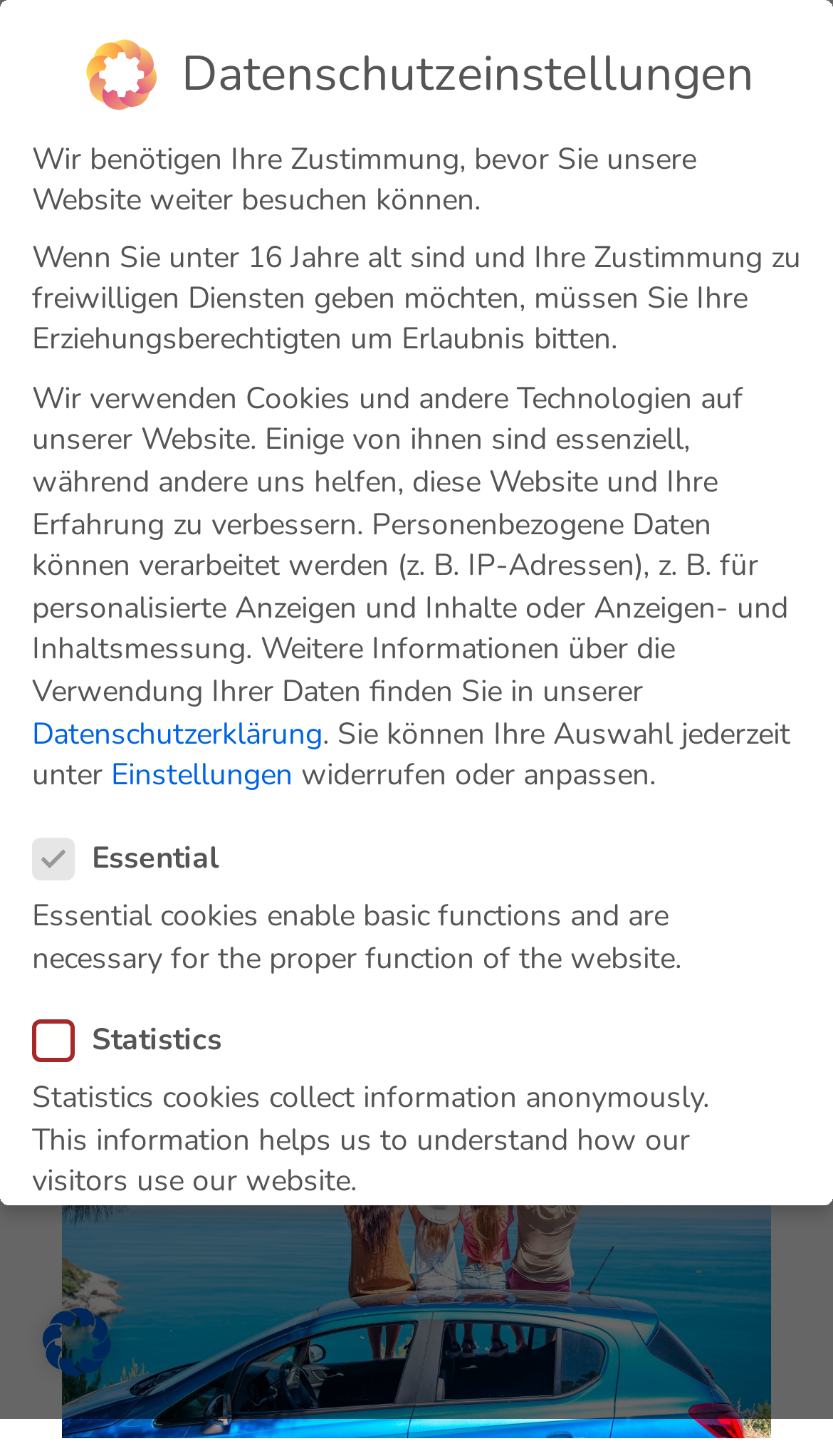Please determine the primary heading and provide its text.

Microbiome Balance on the go